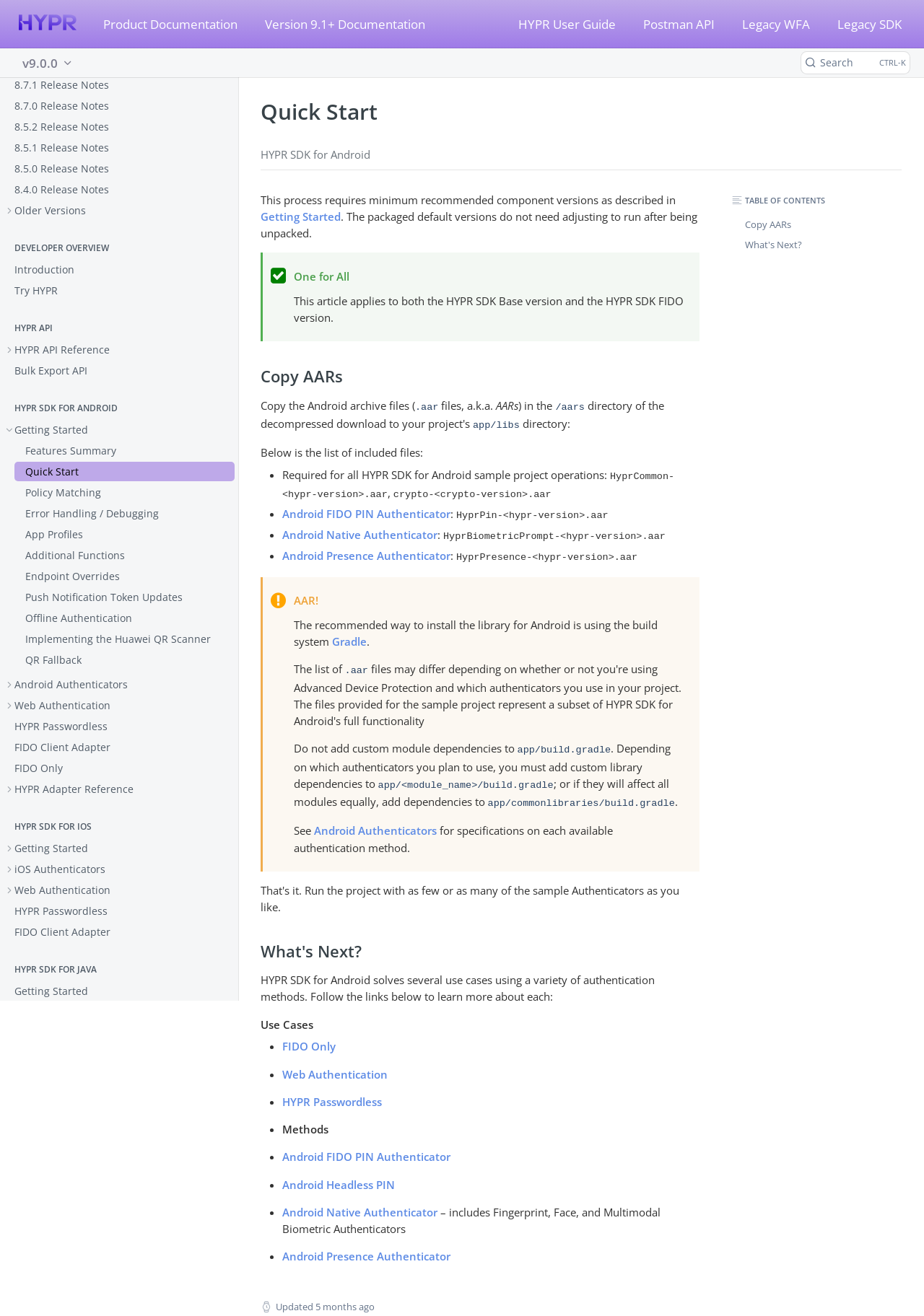Kindly provide the bounding box coordinates of the section you need to click on to fulfill the given instruction: "Read about Features Summary".

[0.016, 0.335, 0.254, 0.35]